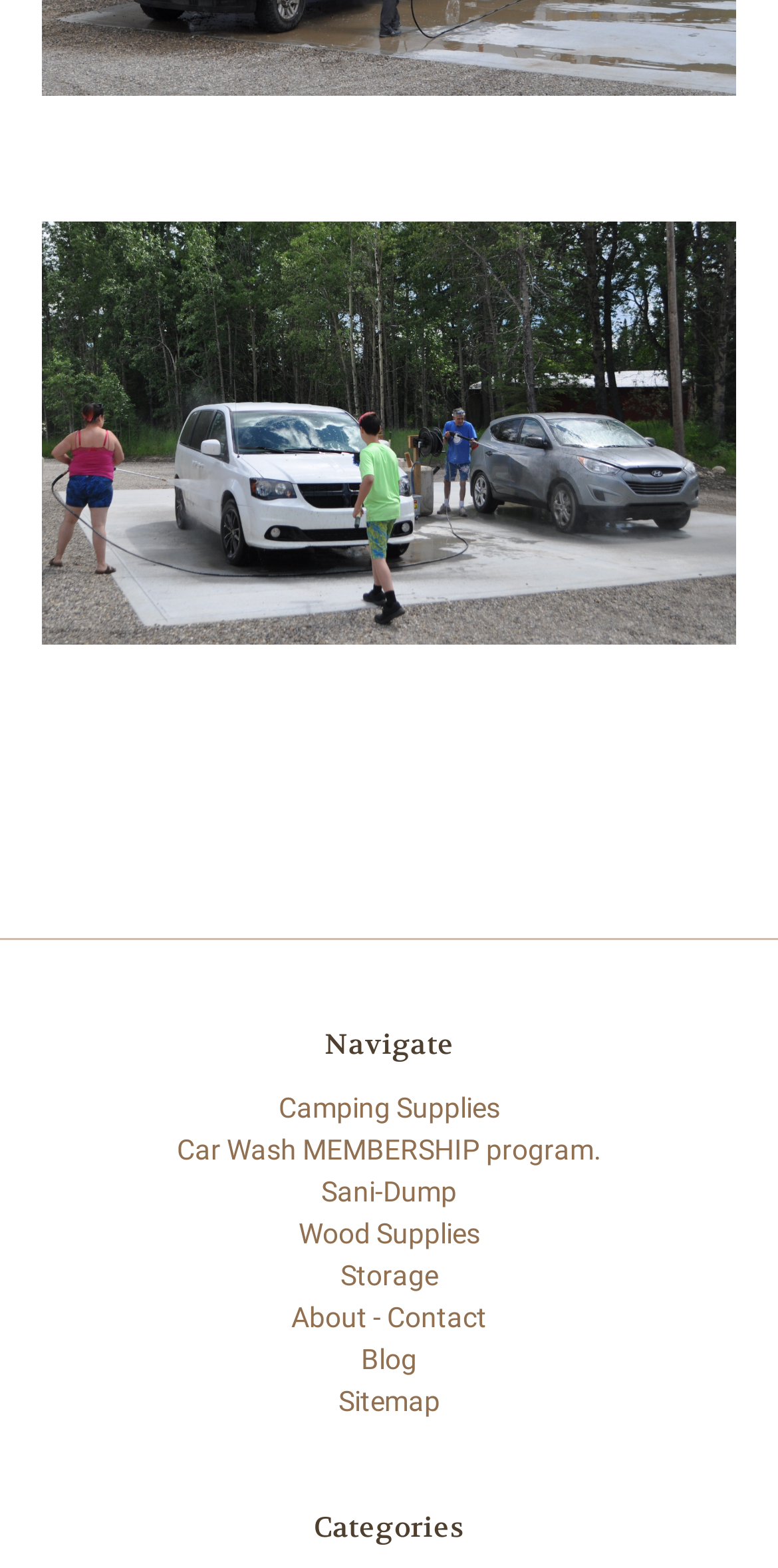Use the details in the image to answer the question thoroughly: 
What is the 'Storage' link related to?

The 'Storage' link is likely to provide information about storage services or facilities, possibly related to car wash or camping, as it is listed alongside other links such as 'Camping Supplies' and 'Car Wash MEMBERSHIP program'.